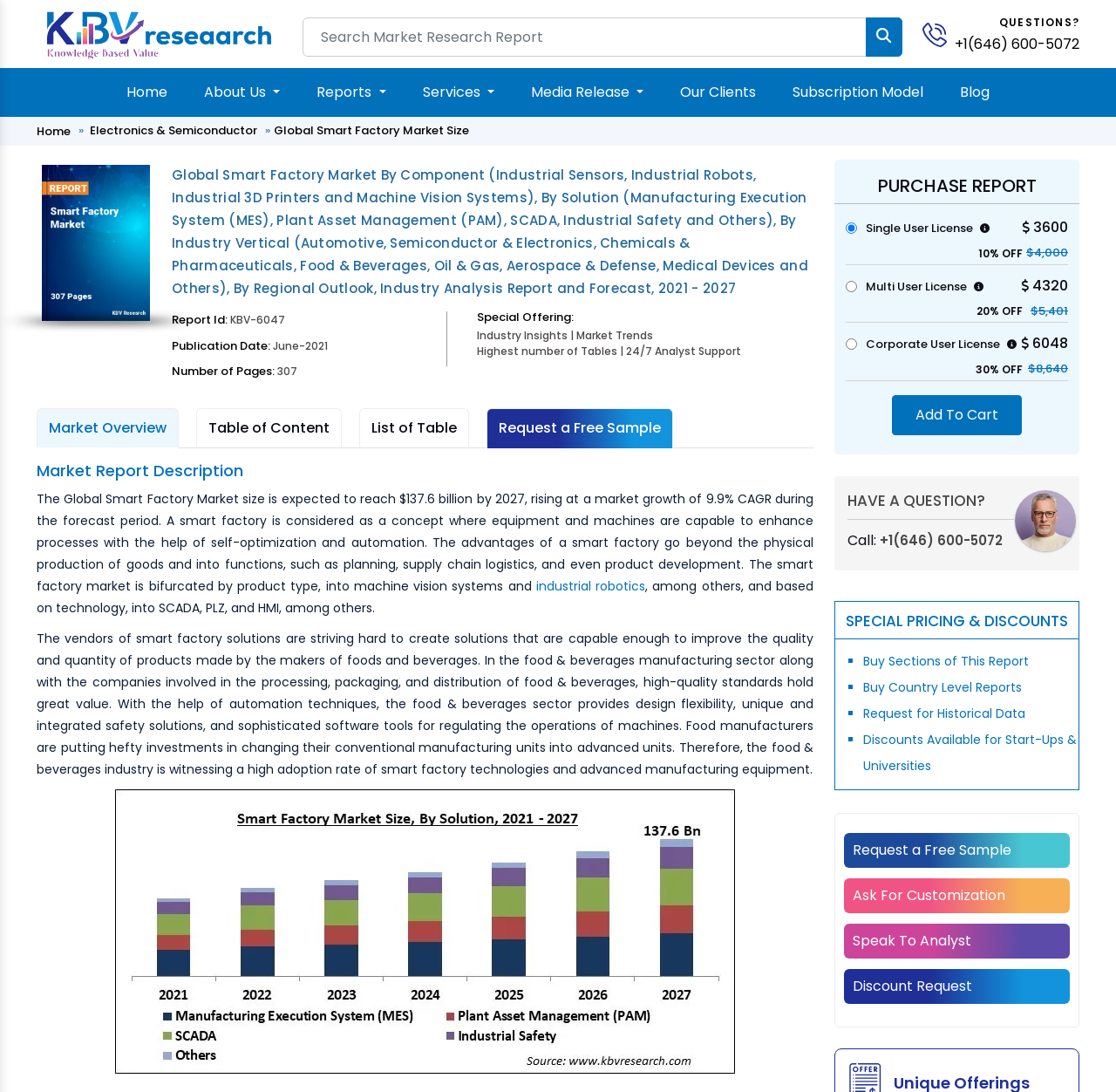What is the number of pages in the report?
Based on the screenshot, provide a one-word or short-phrase response.

307